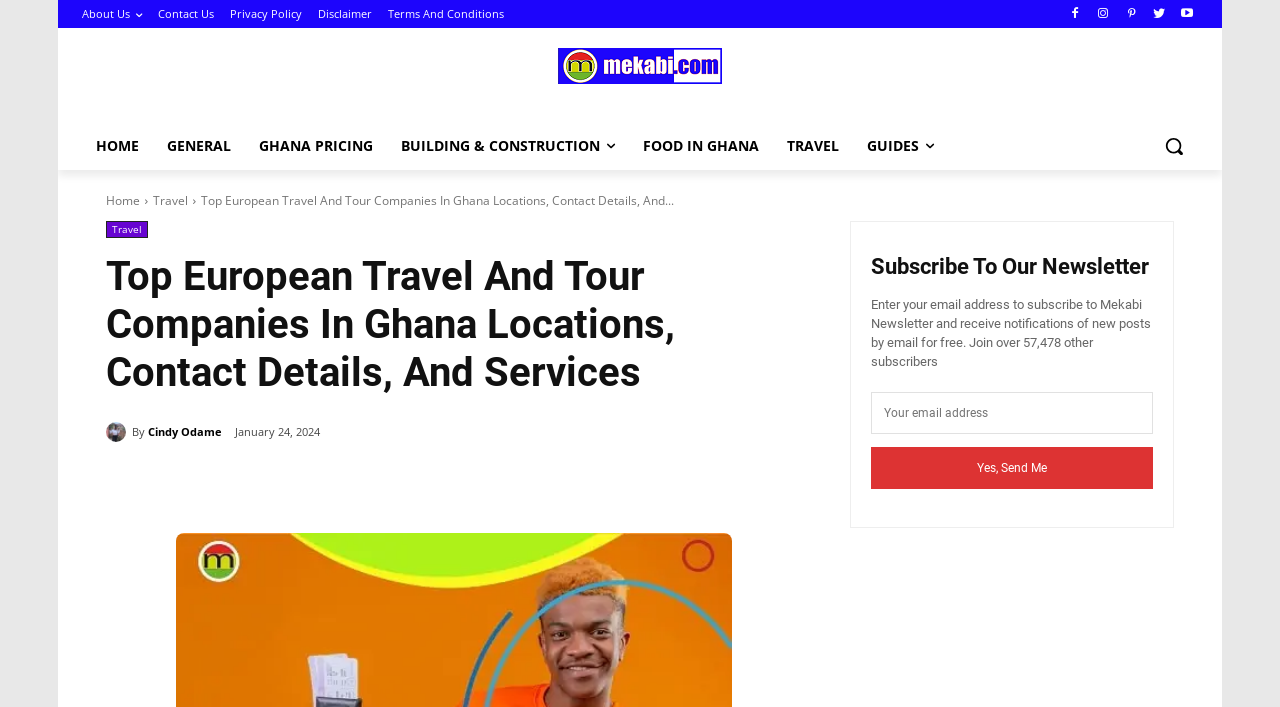Locate the bounding box coordinates of the area where you should click to accomplish the instruction: "Subscribe to the newsletter".

[0.68, 0.632, 0.901, 0.692]